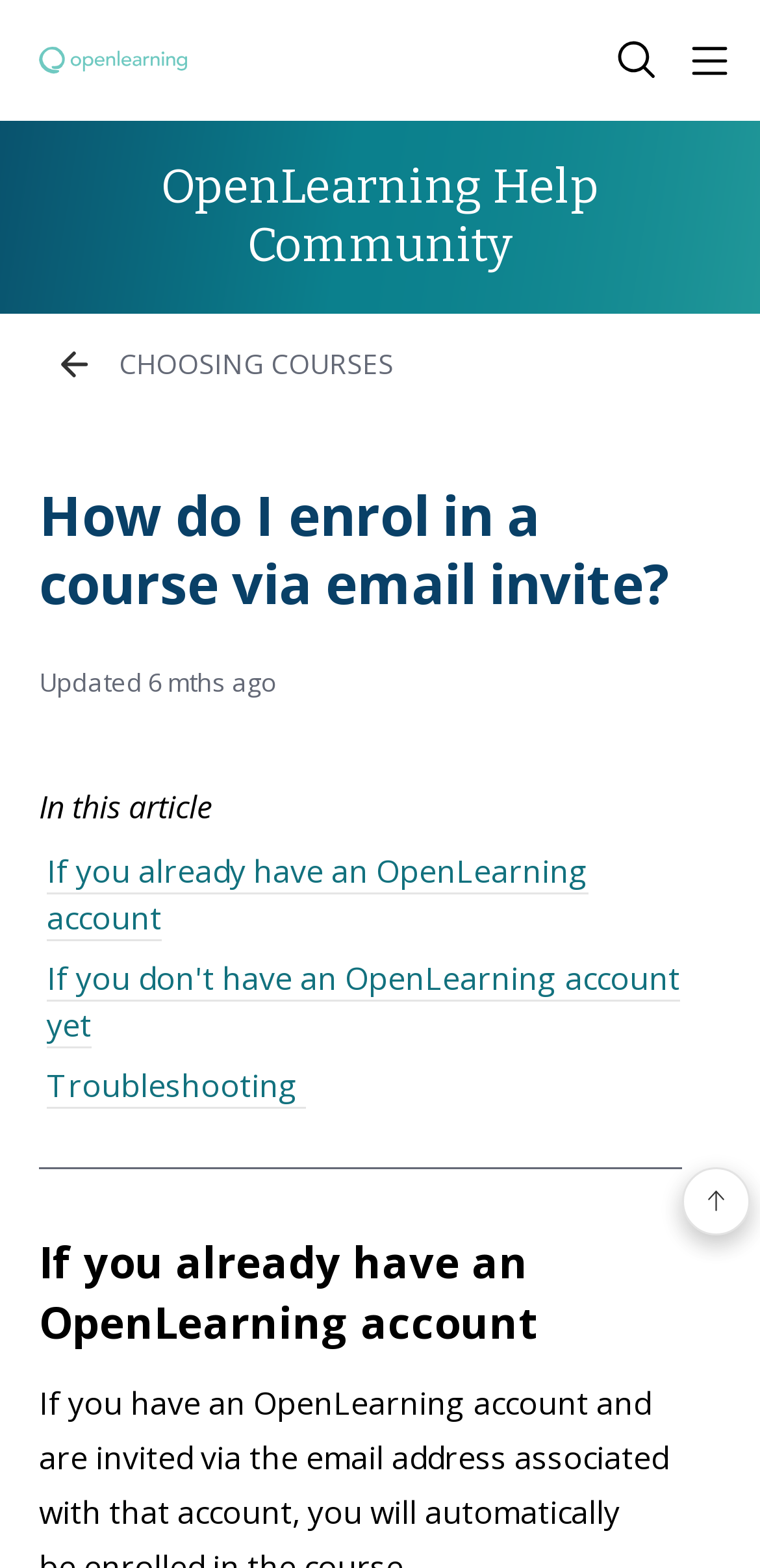Please identify the bounding box coordinates of where to click in order to follow the instruction: "Read about choosing courses".

[0.156, 0.222, 0.518, 0.243]